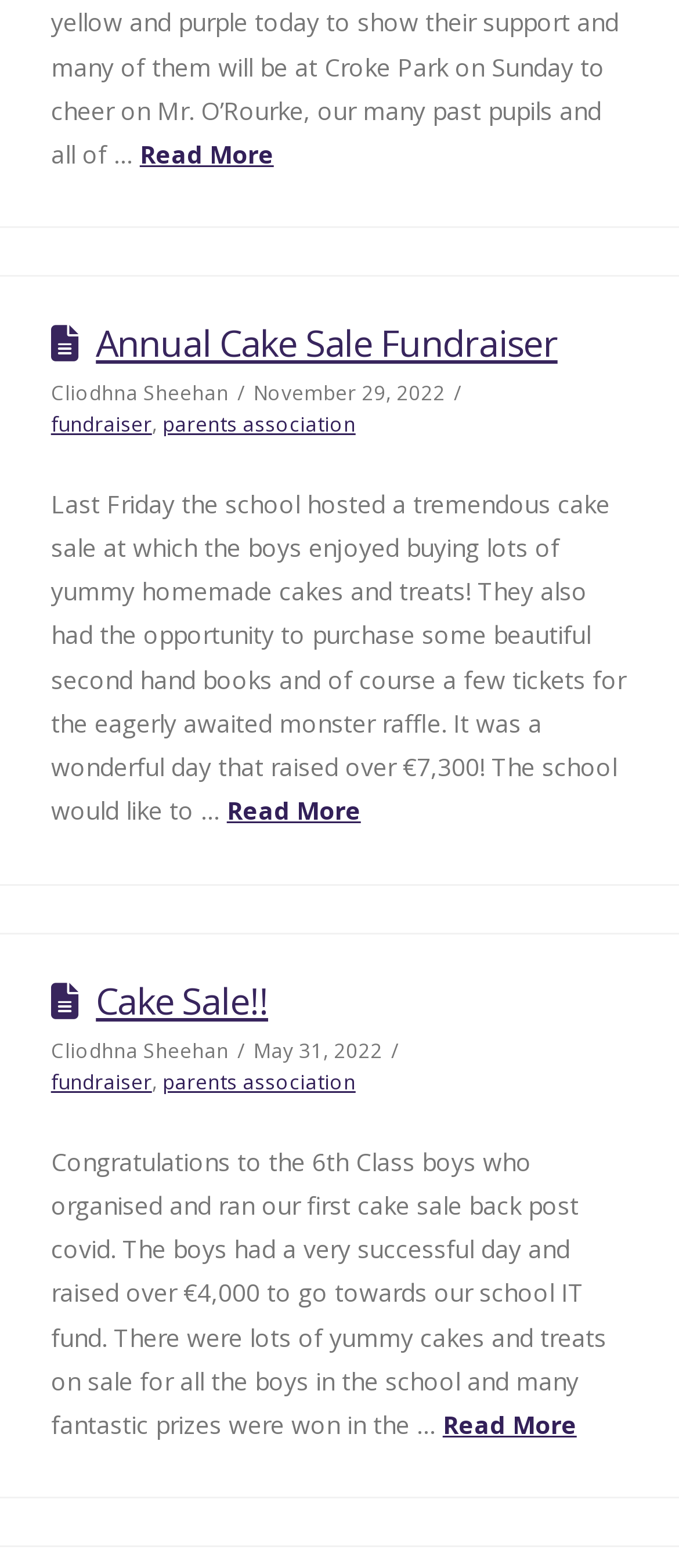Identify the bounding box for the UI element specified in this description: "fundraiser". The coordinates must be four float numbers between 0 and 1, formatted as [left, top, right, bottom].

[0.075, 0.261, 0.224, 0.278]